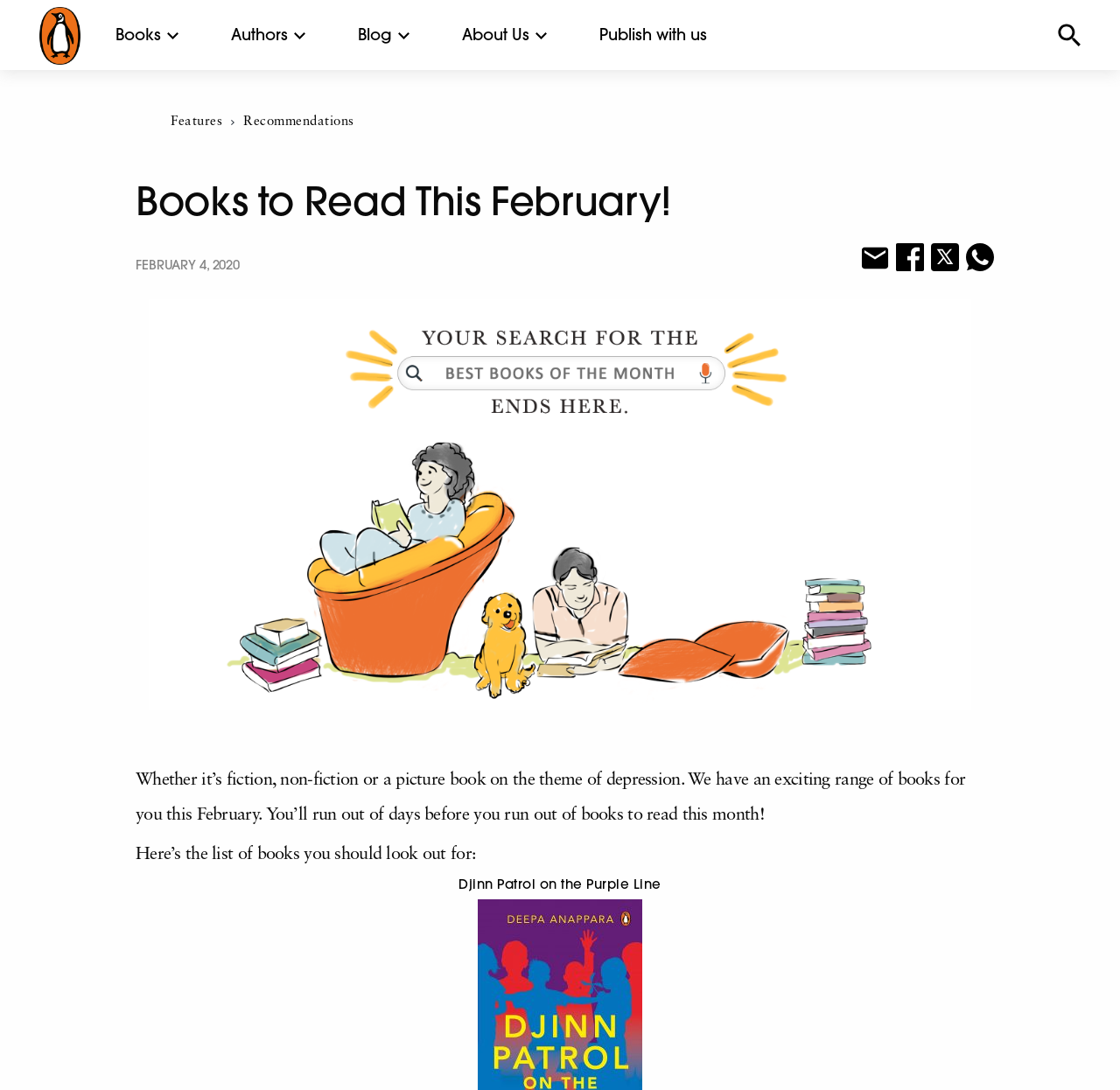Please locate the bounding box coordinates of the element that should be clicked to complete the given instruction: "Click on Books menu".

[0.072, 0.0, 0.175, 0.064]